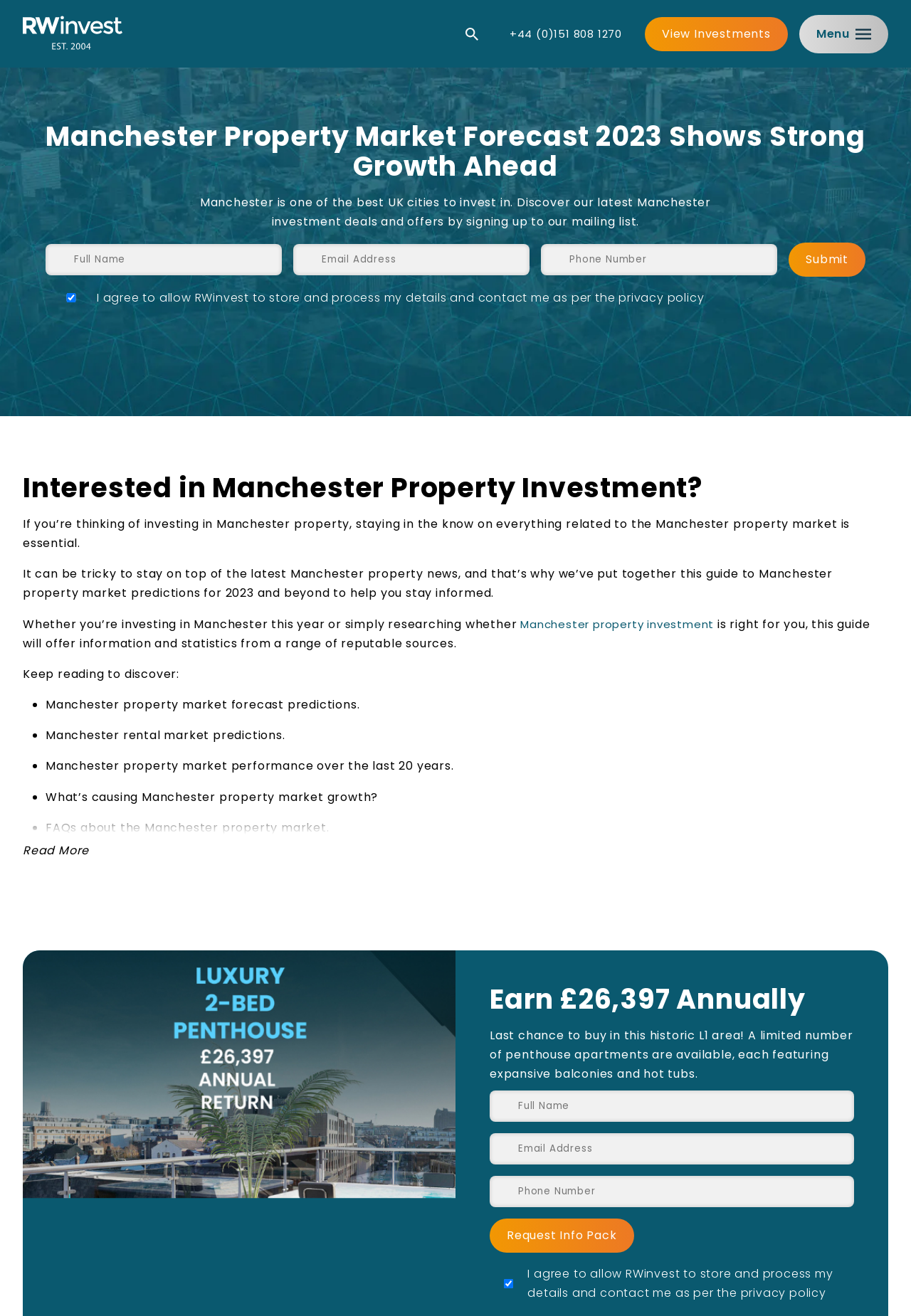Utilize the details in the image to thoroughly answer the following question: How many list markers are there in the webpage?

I counted the number of list markers by looking at the list marker elements, which are represented by '•' symbols, and found five of them, each preceding a static text element that describes a topic related to the Manchester property market.